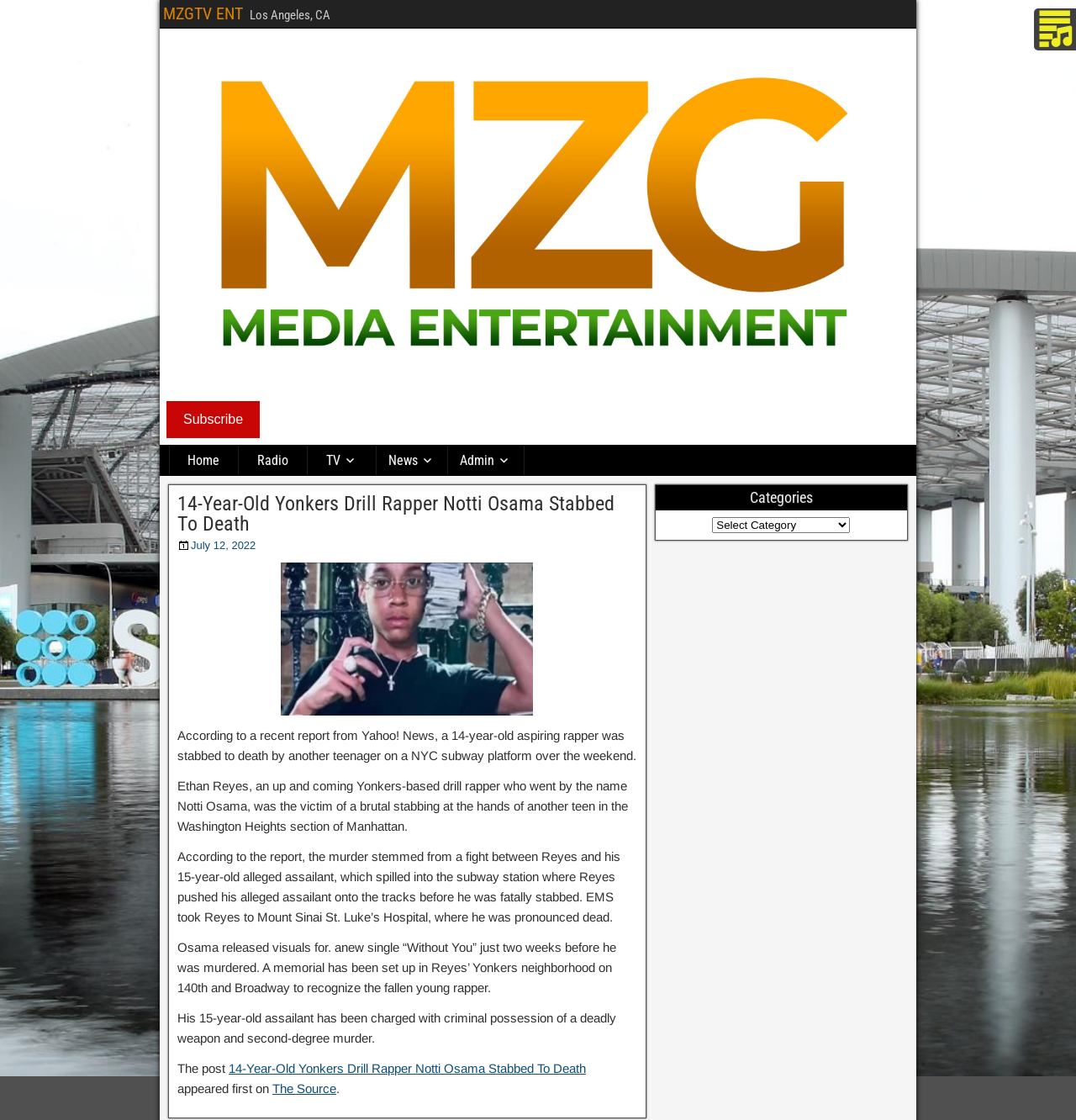Find the UI element described as: "July 12, 2022" and predict its bounding box coordinates. Ensure the coordinates are four float numbers between 0 and 1, [left, top, right, bottom].

[0.177, 0.481, 0.238, 0.493]